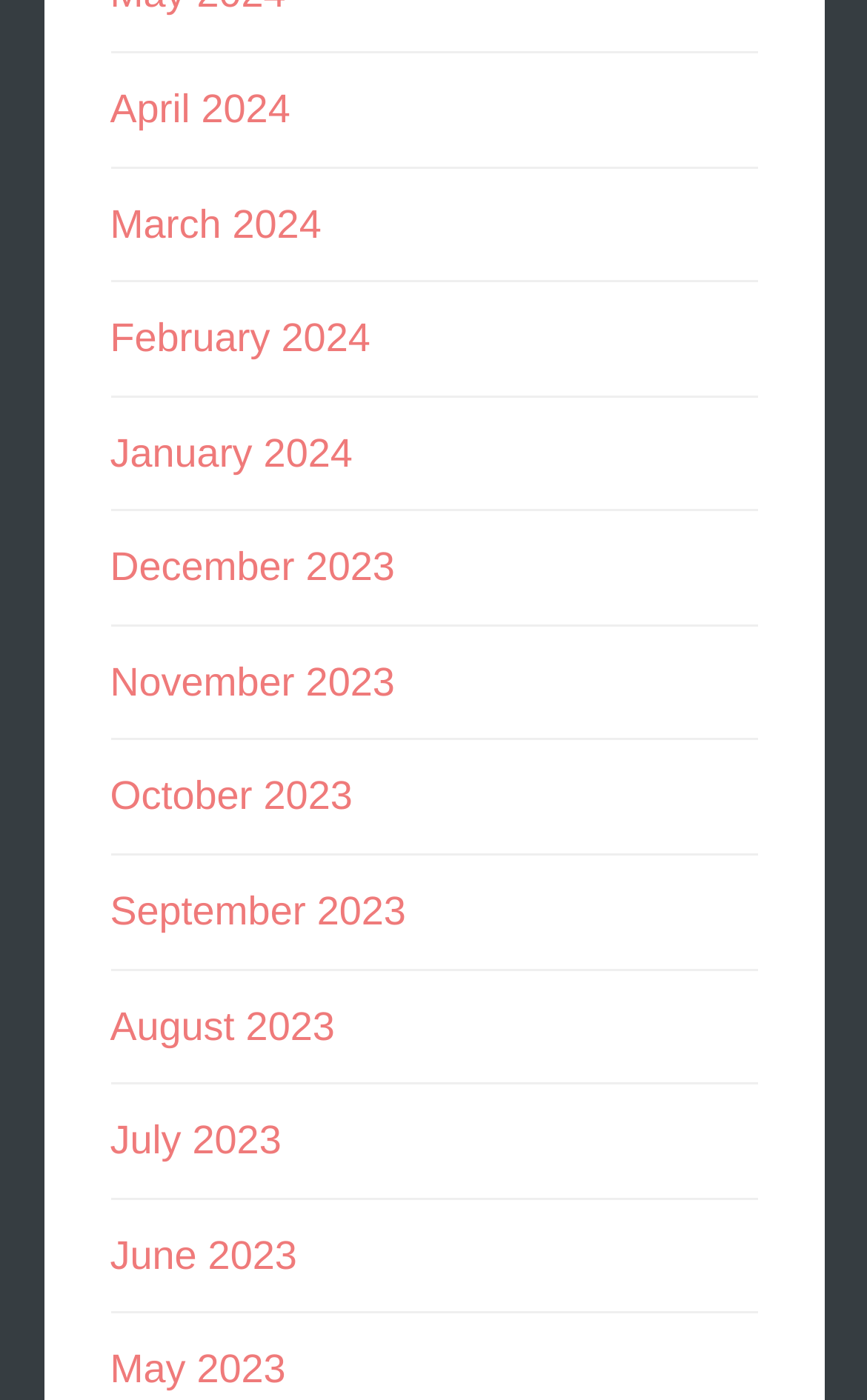Find the bounding box coordinates of the clickable region needed to perform the following instruction: "Browse February 2024". The coordinates should be provided as four float numbers between 0 and 1, i.e., [left, top, right, bottom].

[0.127, 0.226, 0.427, 0.257]